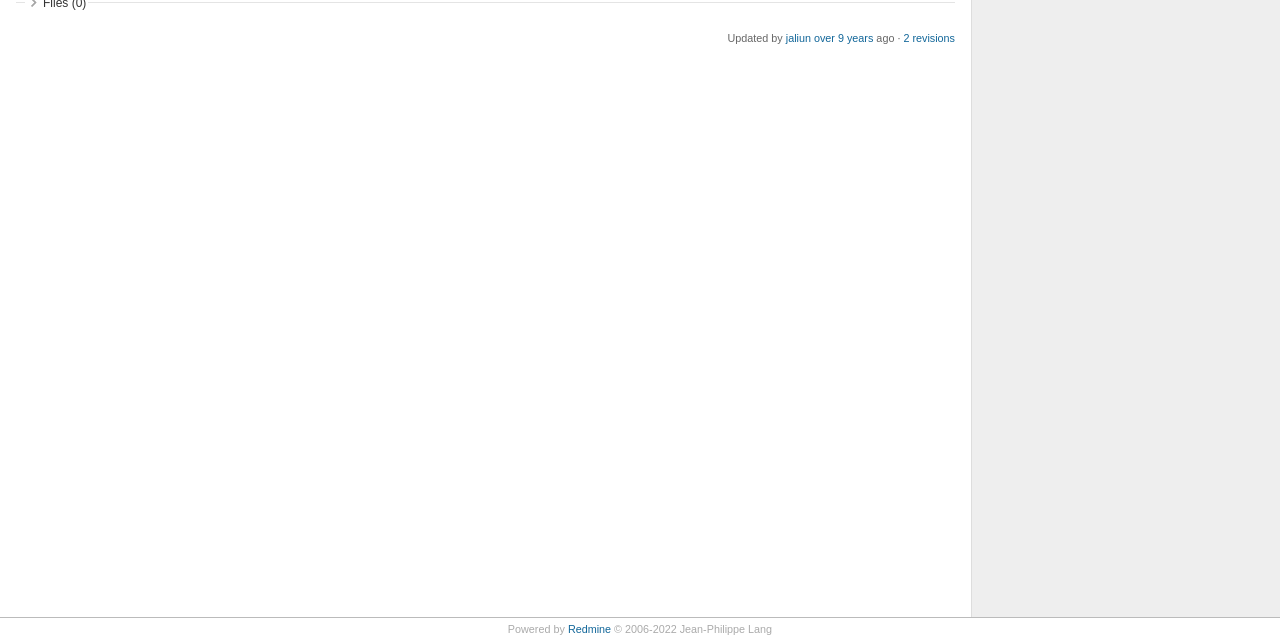Using the description: "Redmine", determine the UI element's bounding box coordinates. Ensure the coordinates are in the format of four float numbers between 0 and 1, i.e., [left, top, right, bottom].

[0.444, 0.973, 0.477, 0.992]